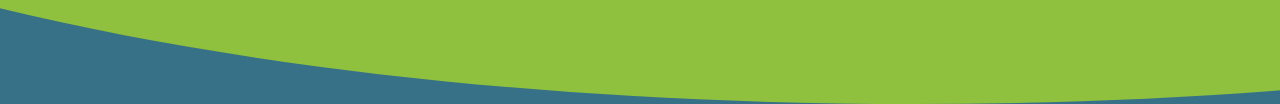Analyze the image and give a detailed response to the question:
What theme is suggested by the visual interplay?

The contrast between the bright green curved section and the rich blue space below creates a sense of dynamism and depth, which suggests themes of growth and creativity in the overall design.